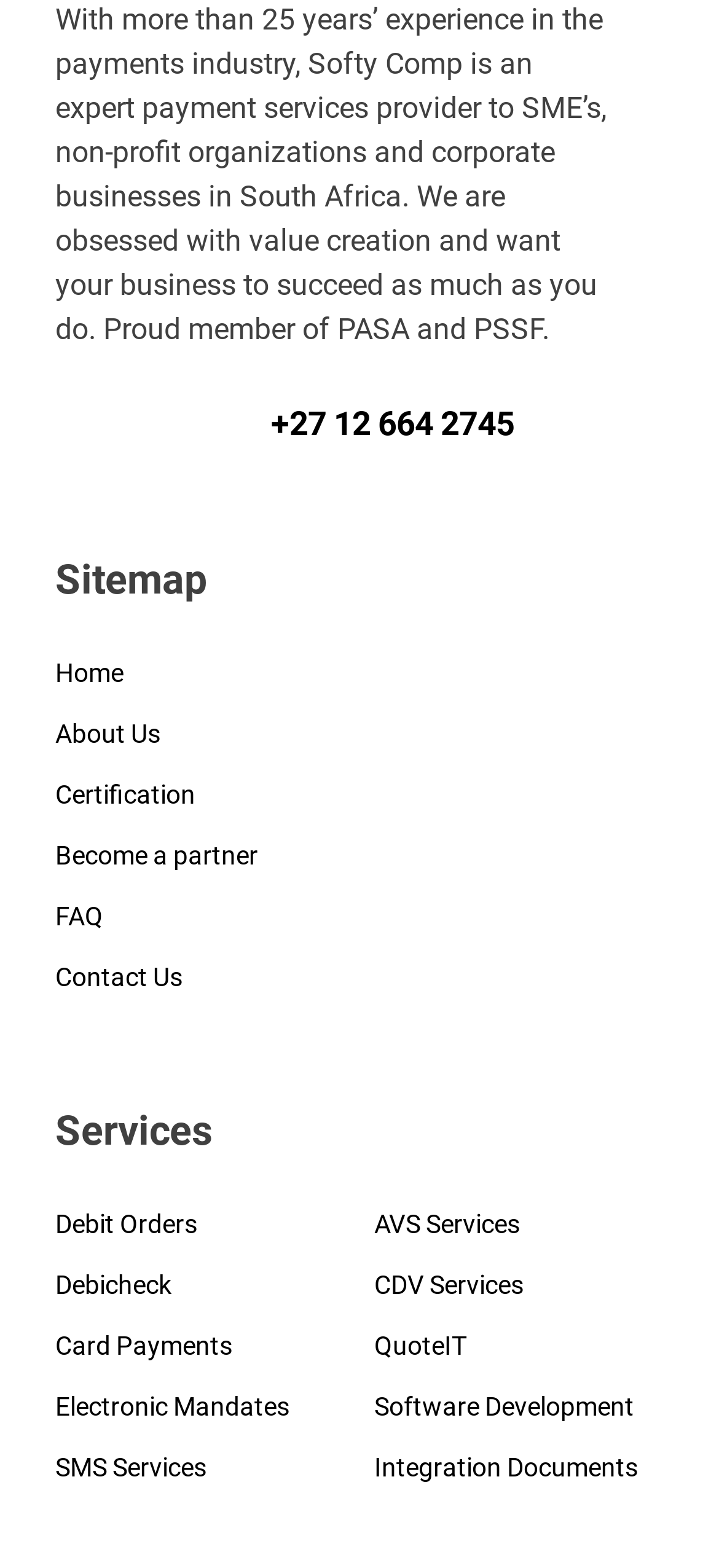Find the bounding box coordinates of the element I should click to carry out the following instruction: "View the 'About Us' page".

[0.077, 0.456, 0.223, 0.493]